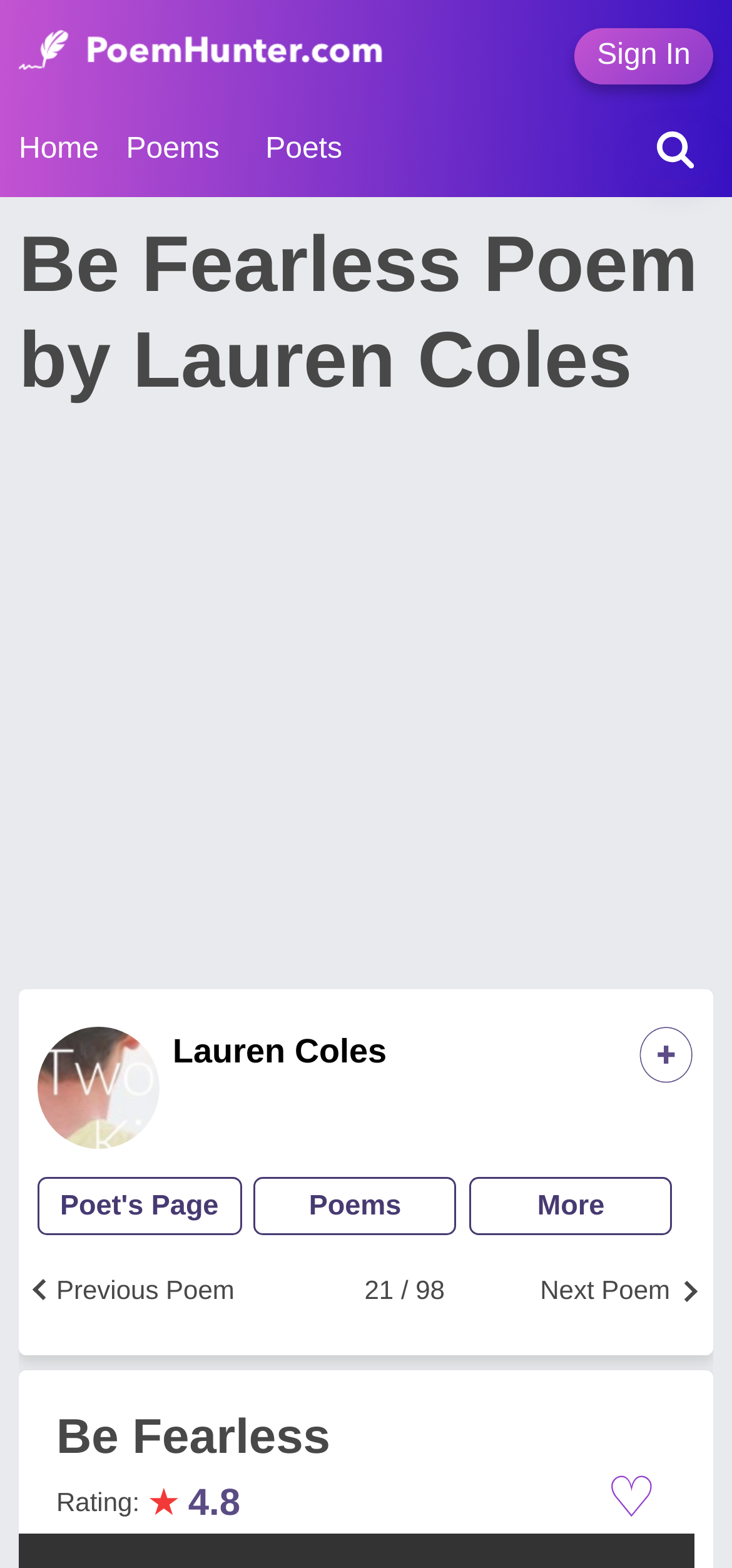What is the name of the poet of the poem 'Be Fearless'?
Please respond to the question with a detailed and well-explained answer.

I found the answer by looking at the image with the caption 'Lauren Coles' and the link with the text 'Lauren Coles' which suggests that Lauren Coles is the poet of the poem 'Be Fearless'.